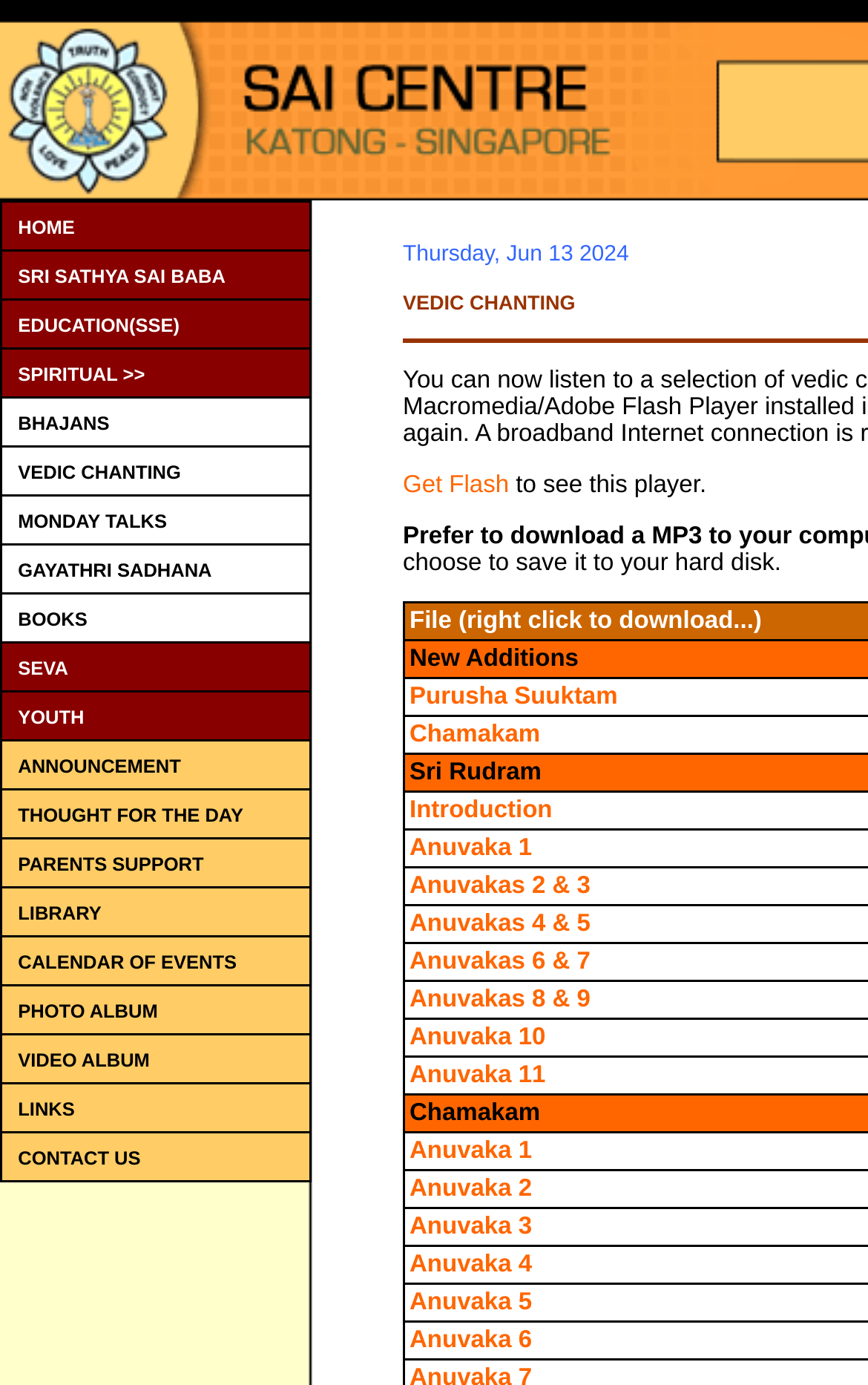Provide the bounding box coordinates of the HTML element described as: "Anuvaka 3". The bounding box coordinates should be four float numbers between 0 and 1, i.e., [left, top, right, bottom].

[0.472, 0.876, 0.613, 0.895]